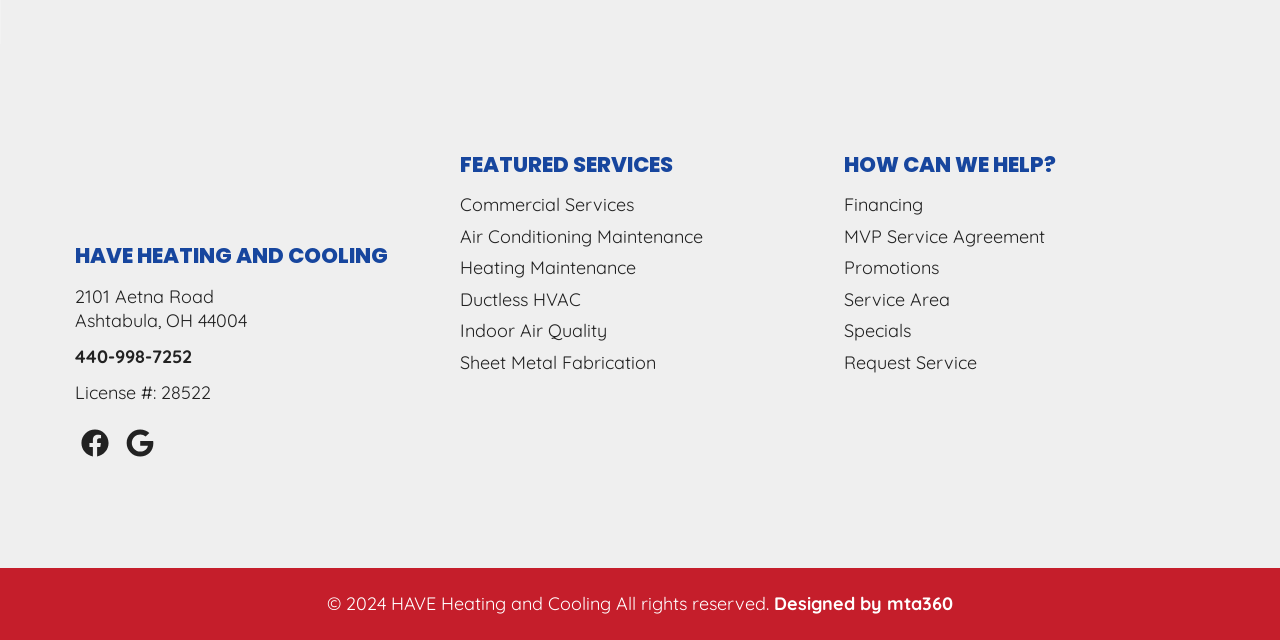What is the address of the company?
Can you offer a detailed and complete answer to this question?

The address of the company can be found in the static text elements at the top of the page, which are '2101 Aetna Road' and 'Ashtabula, OH 44004'.